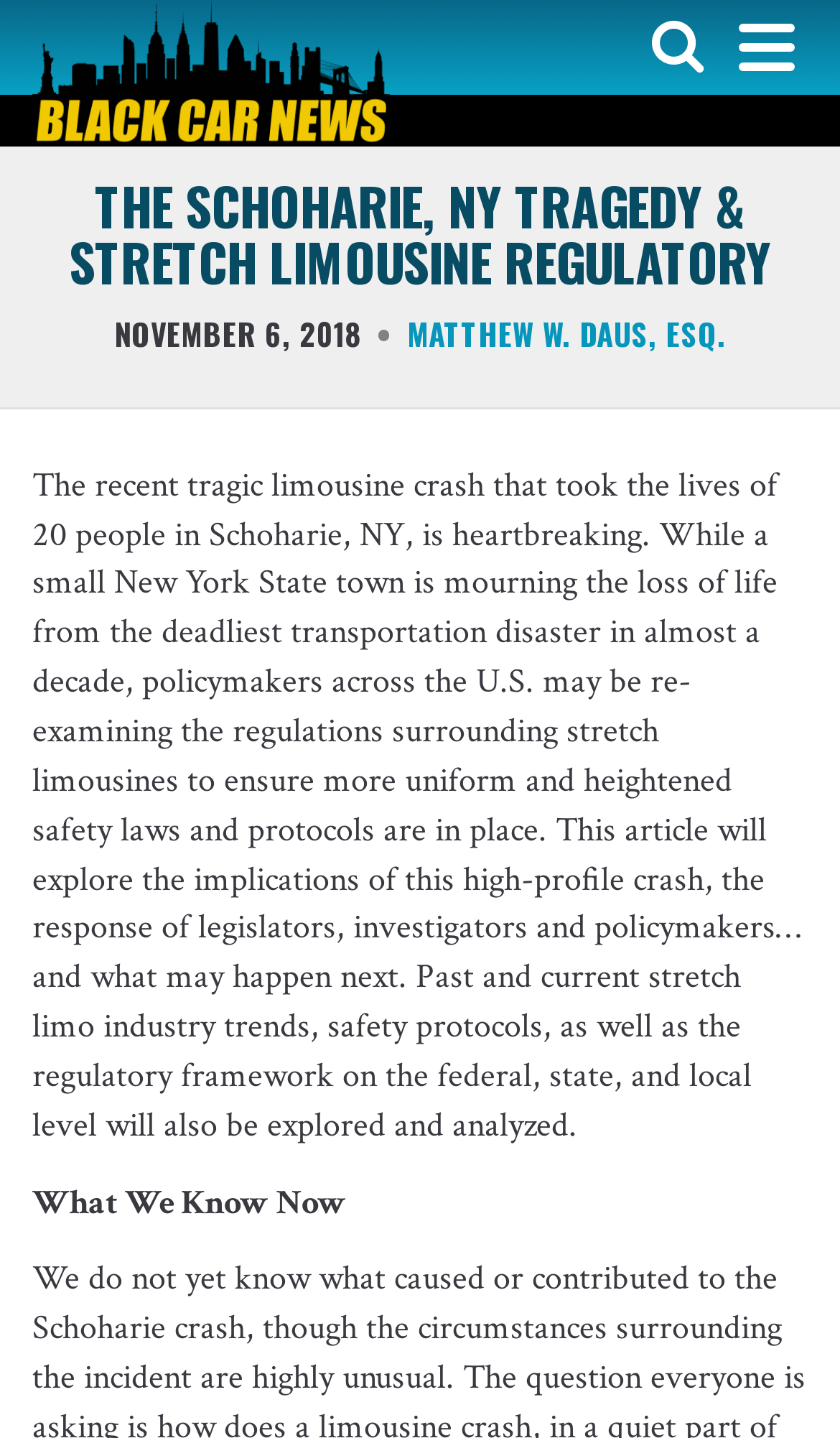Create an elaborate caption for the webpage.

The webpage is about the Schoharie, NY tragedy and stretch limousine regulatory issues. At the top right corner, there is a button with no text, and another button with three horizontal lines, both of which control the navbar. On the top left, there is a link to "Black Car News" accompanied by an image with the same name.

Below the top navigation bar, there is a heading that reads "THE SCHOHARIE, NY TRAGEDY & STRETCH LIMOUSINE REGULATORY" in a prominent font. Underneath the heading, there is a generic element displaying the date "Tuesday, November 6th, 2018, 12:18 pm", which is also shown as "NOVEMBER 6, 2018" in a static text format.

To the right of the date, there is a link to "MATTHEW W. DAUS, ESQ.". Below these elements, there is a large block of text that summarizes the recent tragic limousine crash in Schoharie, NY, and its implications on policymakers and the stretch limousine industry. The text also hints at the content of the article, which will explore the crash, the response of legislators, and the regulatory framework surrounding stretch limousines.

At the bottom of the page, there is a static text element that reads "What We Know Now". Overall, the webpage has a total of 2 buttons, 2 links, 1 image, 5 static text elements, and 1 generic element.